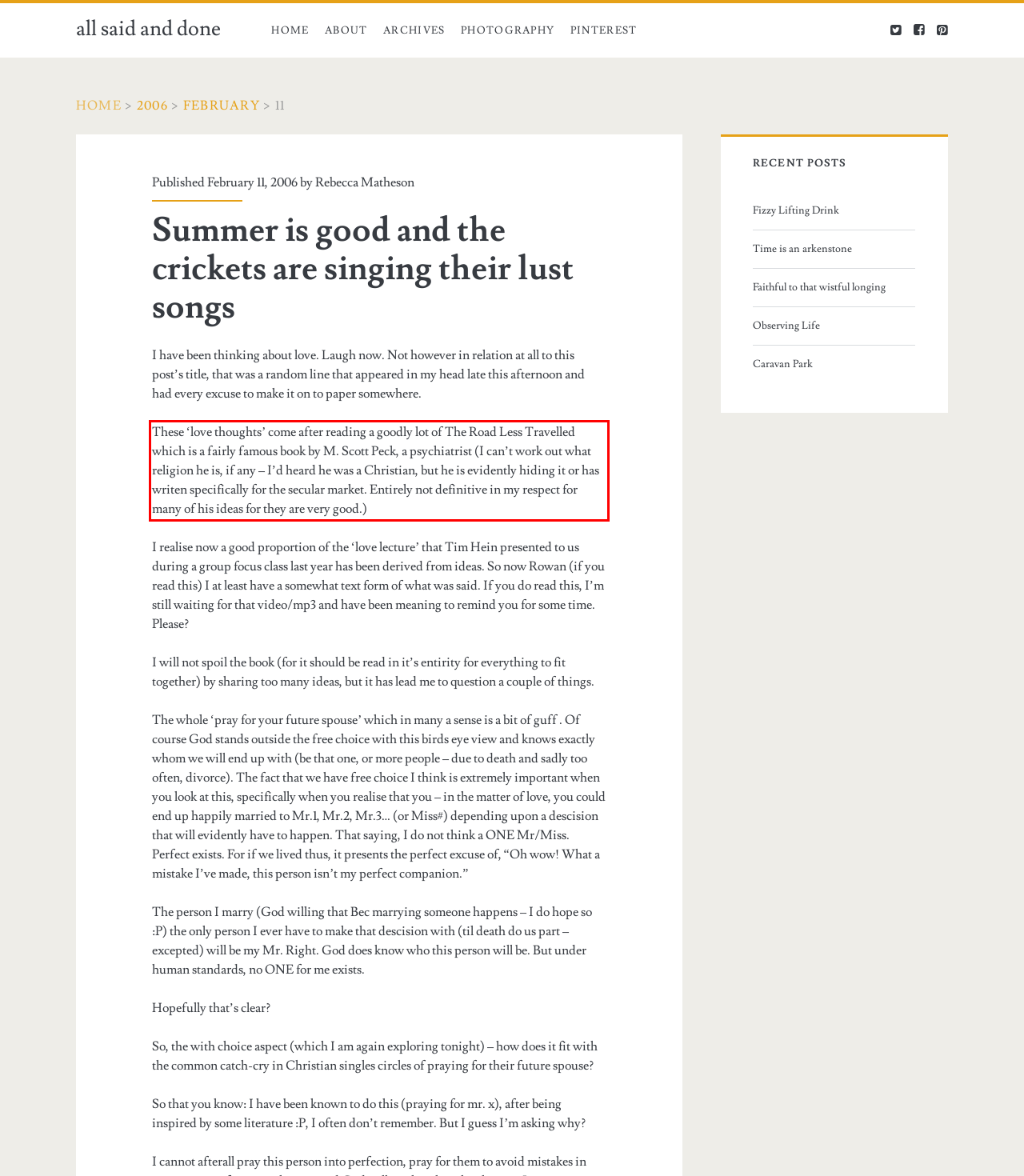Using the provided screenshot of a webpage, recognize and generate the text found within the red rectangle bounding box.

These ‘love thoughts’ come after reading a goodly lot of The Road Less Travelled which is a fairly famous book by M. Scott Peck, a psychiatrist (I can’t work out what religion he is, if any – I’d heard he was a Christian, but he is evidently hiding it or has writen specifically for the secular market. Entirely not definitive in my respect for many of his ideas for they are very good.)